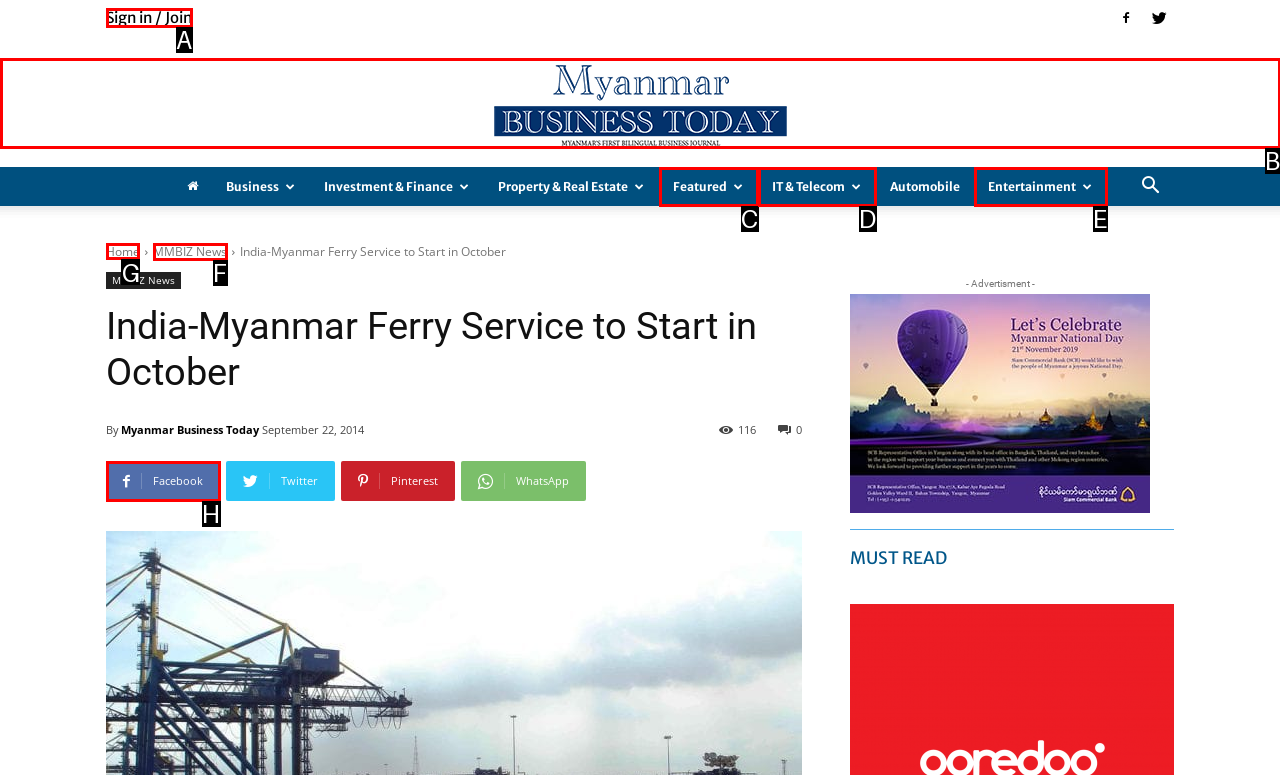Identify the HTML element to click to execute this task: Go to the home page Respond with the letter corresponding to the proper option.

G